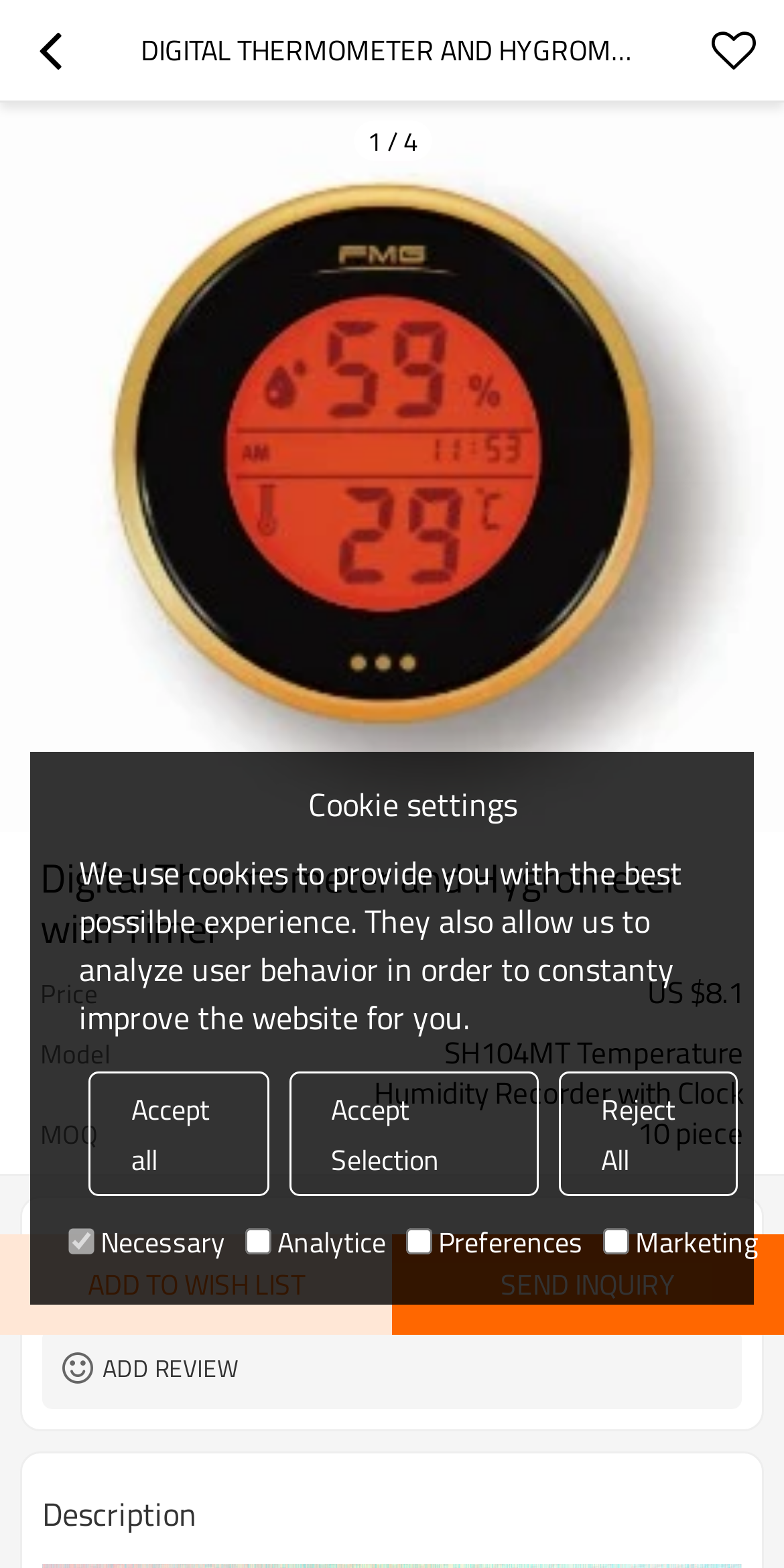Refer to the screenshot and answer the following question in detail:
What is the function of the button with the '' icon?

I found the function of the button by looking at the button element with the '' icon, and it says 'ADD REVIEW'.